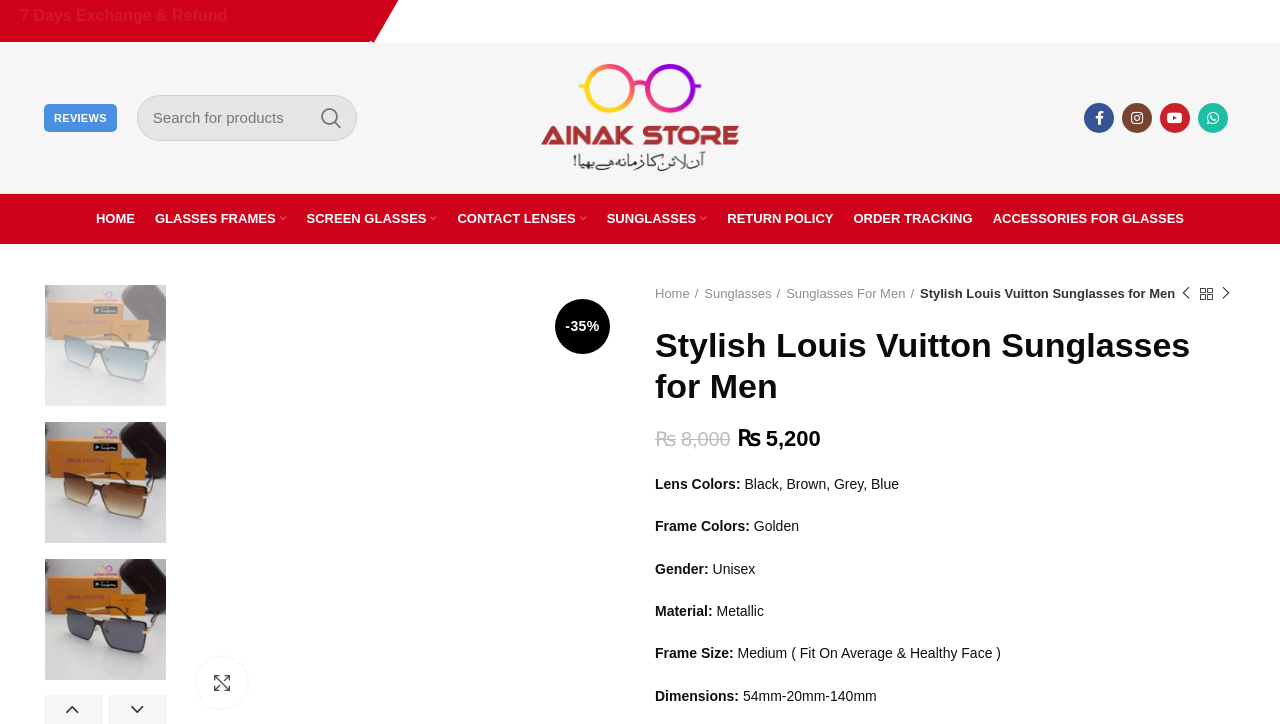What is the price of the sunglasses?
Please answer using one word or phrase, based on the screenshot.

₨ 5,200